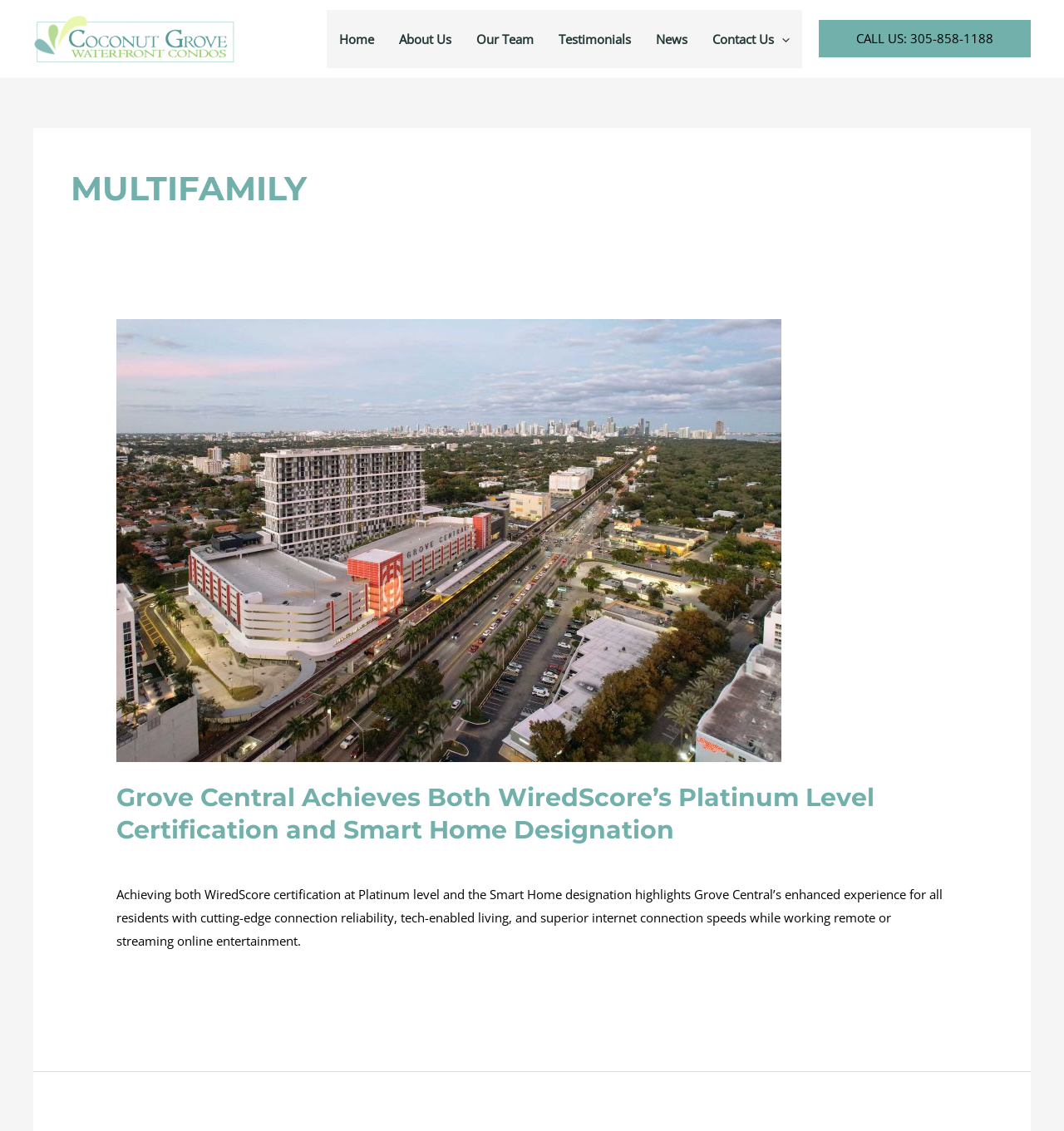What is the certification achieved by Grove Central?
Refer to the image and answer the question using a single word or phrase.

WiredScore’s Platinum Level Certification